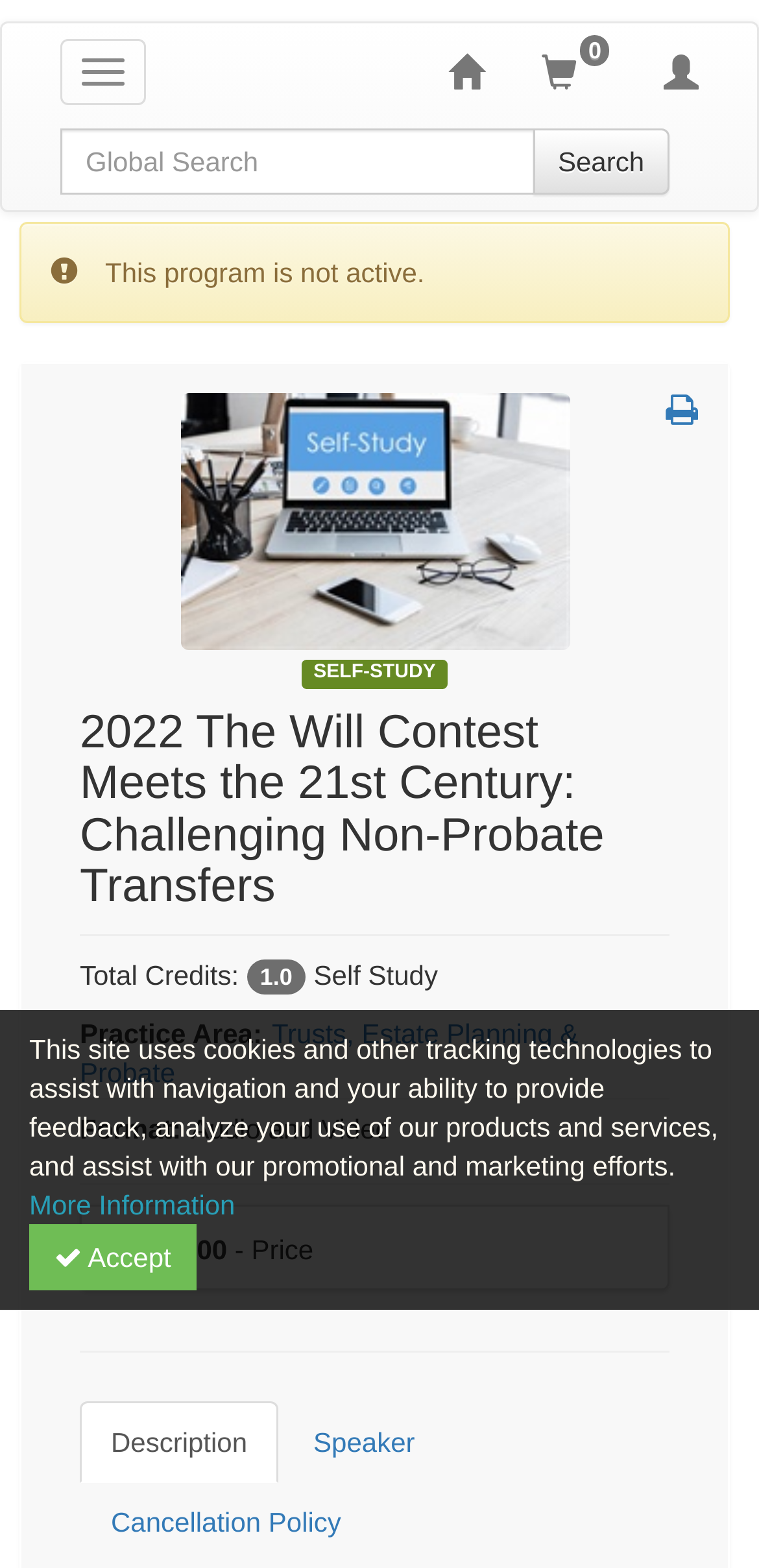Reply to the question with a brief word or phrase: What is the total credit for this self-study product?

1.0